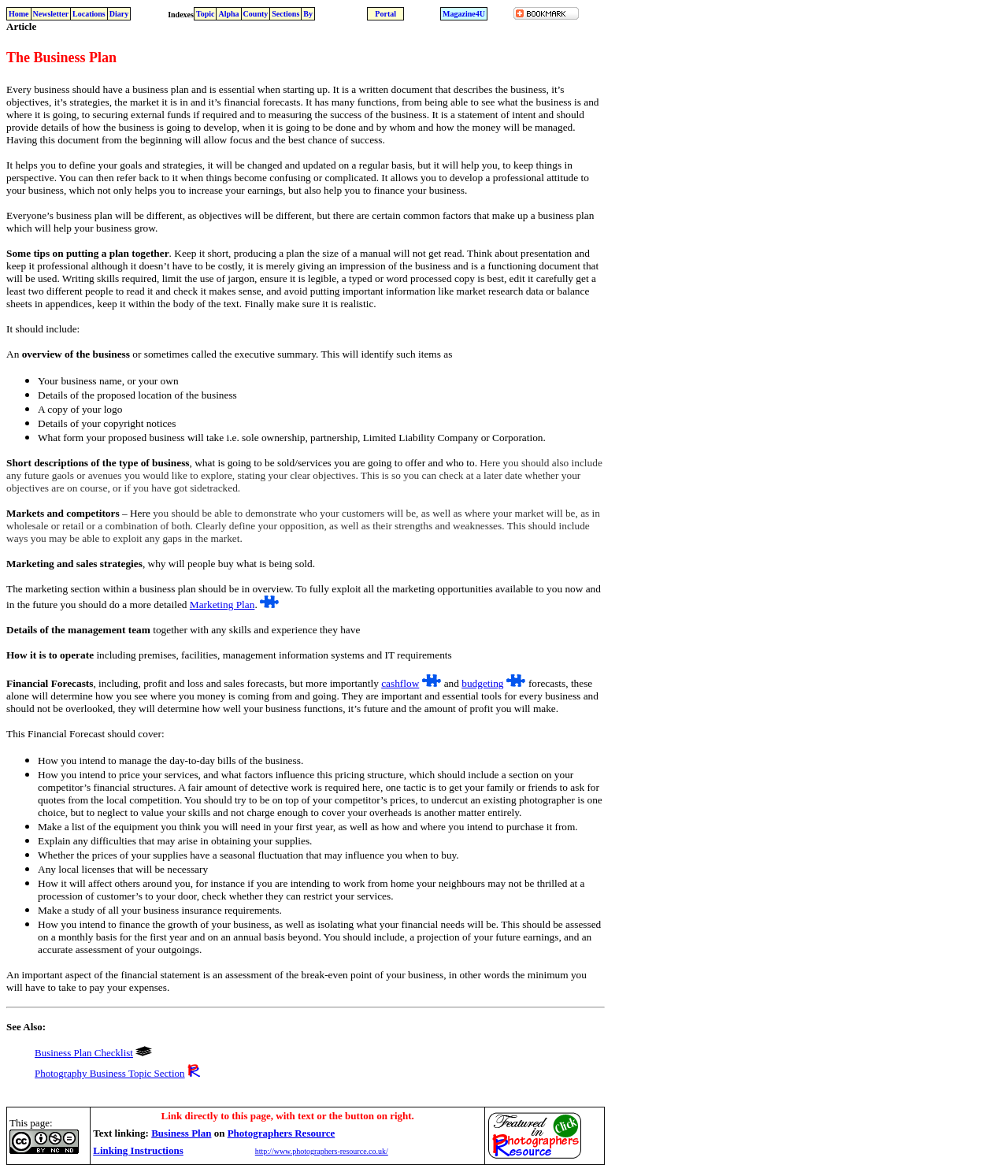What is the importance of financial forecasts in a business plan?
Using the image provided, answer with just one word or phrase.

To determine how well the business functions